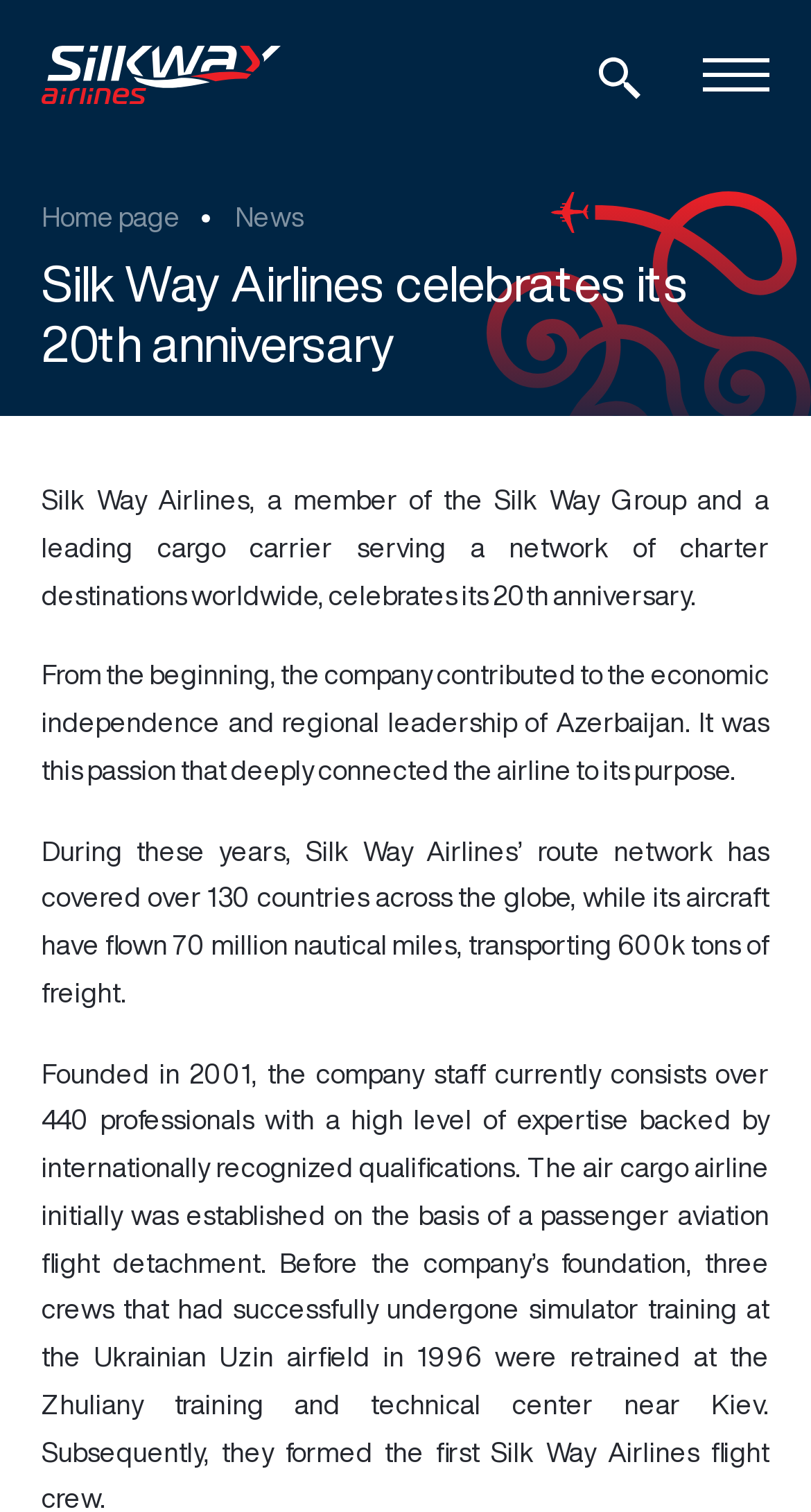Please provide a comprehensive answer to the question below using the information from the image: What is the name of the airline celebrating its 20th anniversary?

The answer can be found in the heading element which states 'Silk Way Airlines celebrates its 20th anniversary'. This heading is located at the top of the webpage and is the main title of the page.